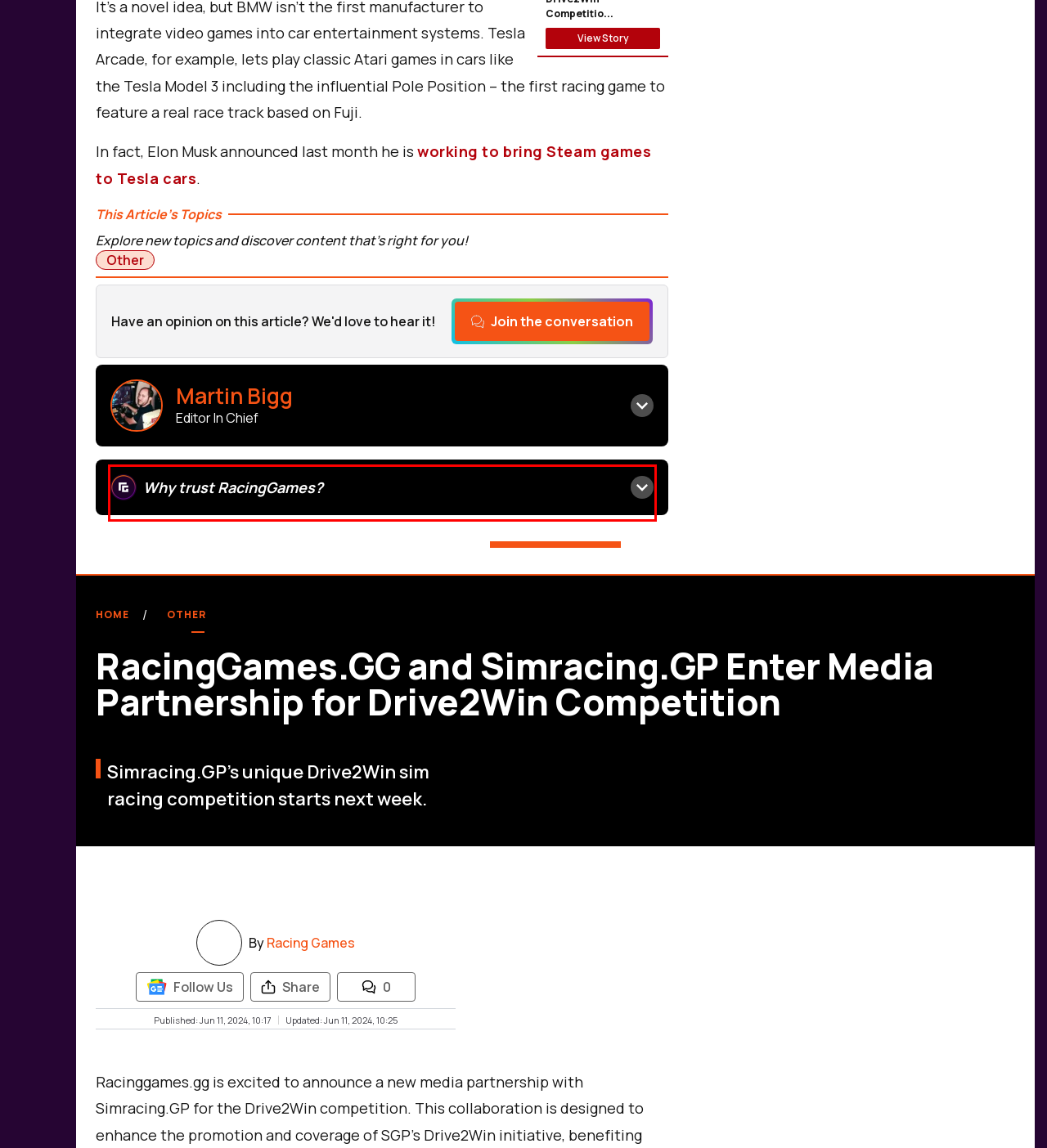From the screenshot of the webpage, locate the red bounding box and extract the text contained within that area.

RacingGames.GG has always been a platform for sharing a love of virtual racing with the world. Be it arcade racing, F1, or rally our team is passionate about racing. All our content stems from this enthusiasm and a desire to see the genre of racing games grow.